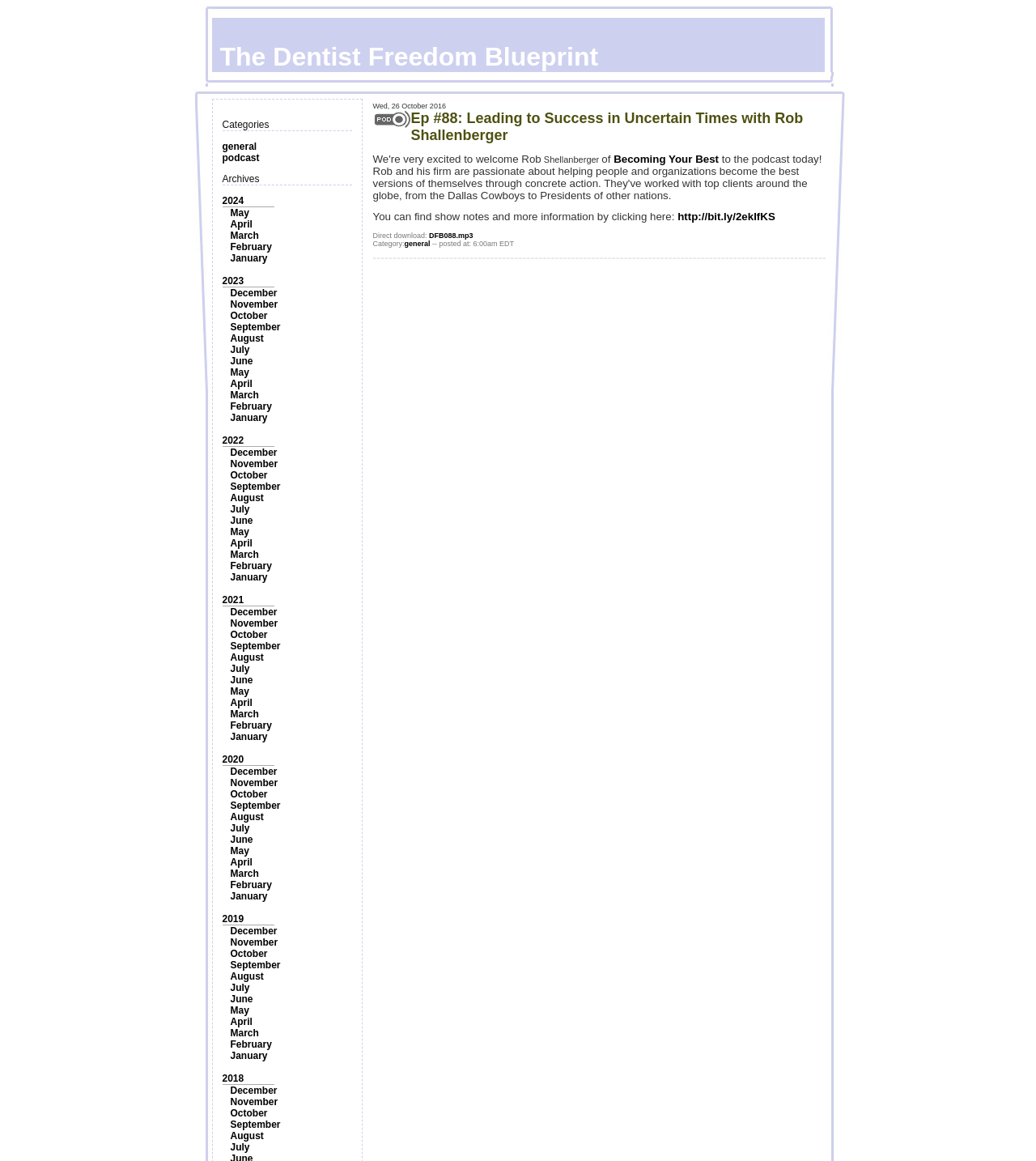What is the purpose of the links with month names?
Provide a one-word or short-phrase answer based on the image.

to access archives